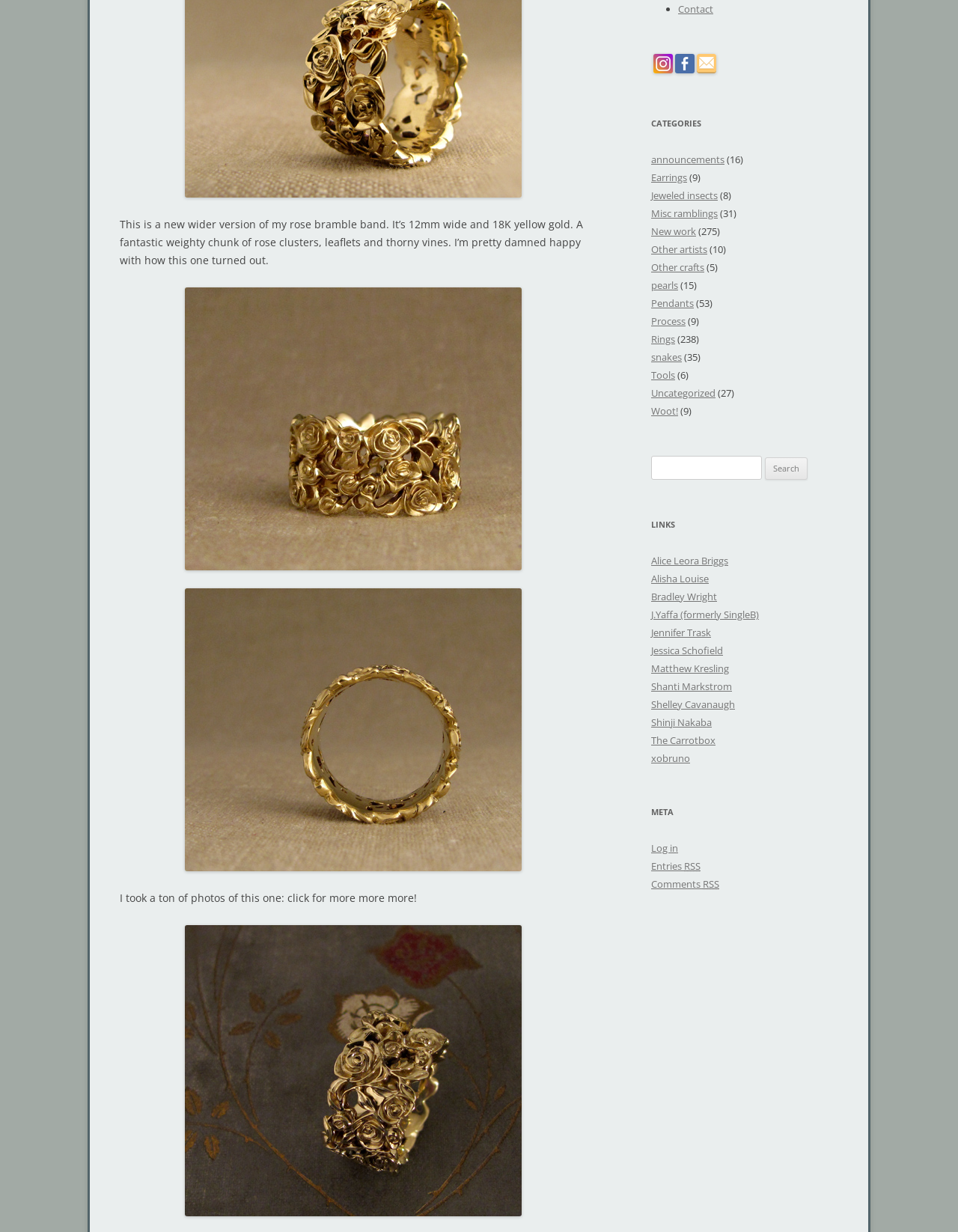Using the format (top-left x, top-left y, bottom-right x, bottom-right y), and given the element description, identify the bounding box coordinates within the screenshot: Bradley Wright

[0.68, 0.479, 0.748, 0.49]